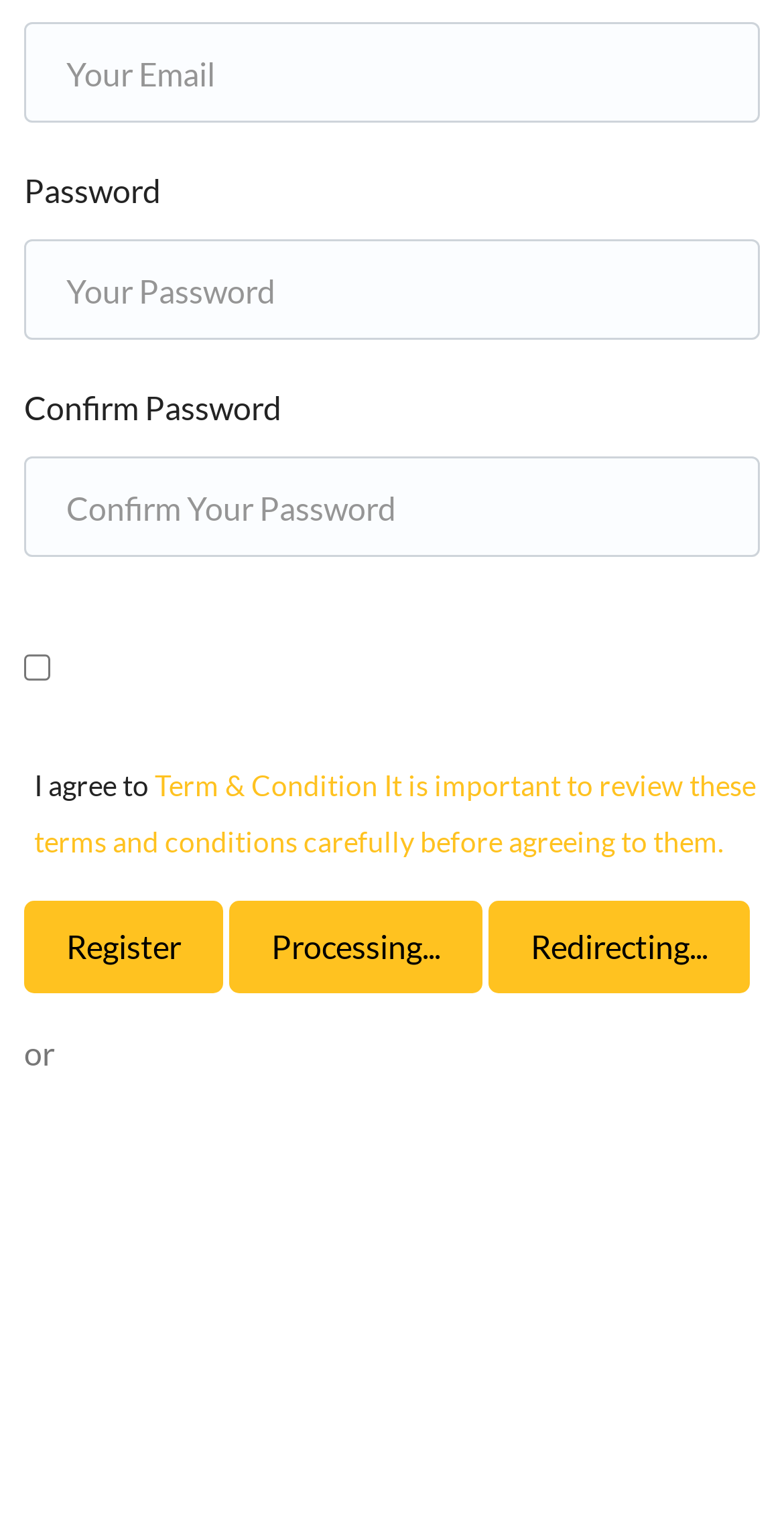Identify the bounding box coordinates of the clickable region to carry out the given instruction: "Register".

[0.031, 0.594, 0.285, 0.655]